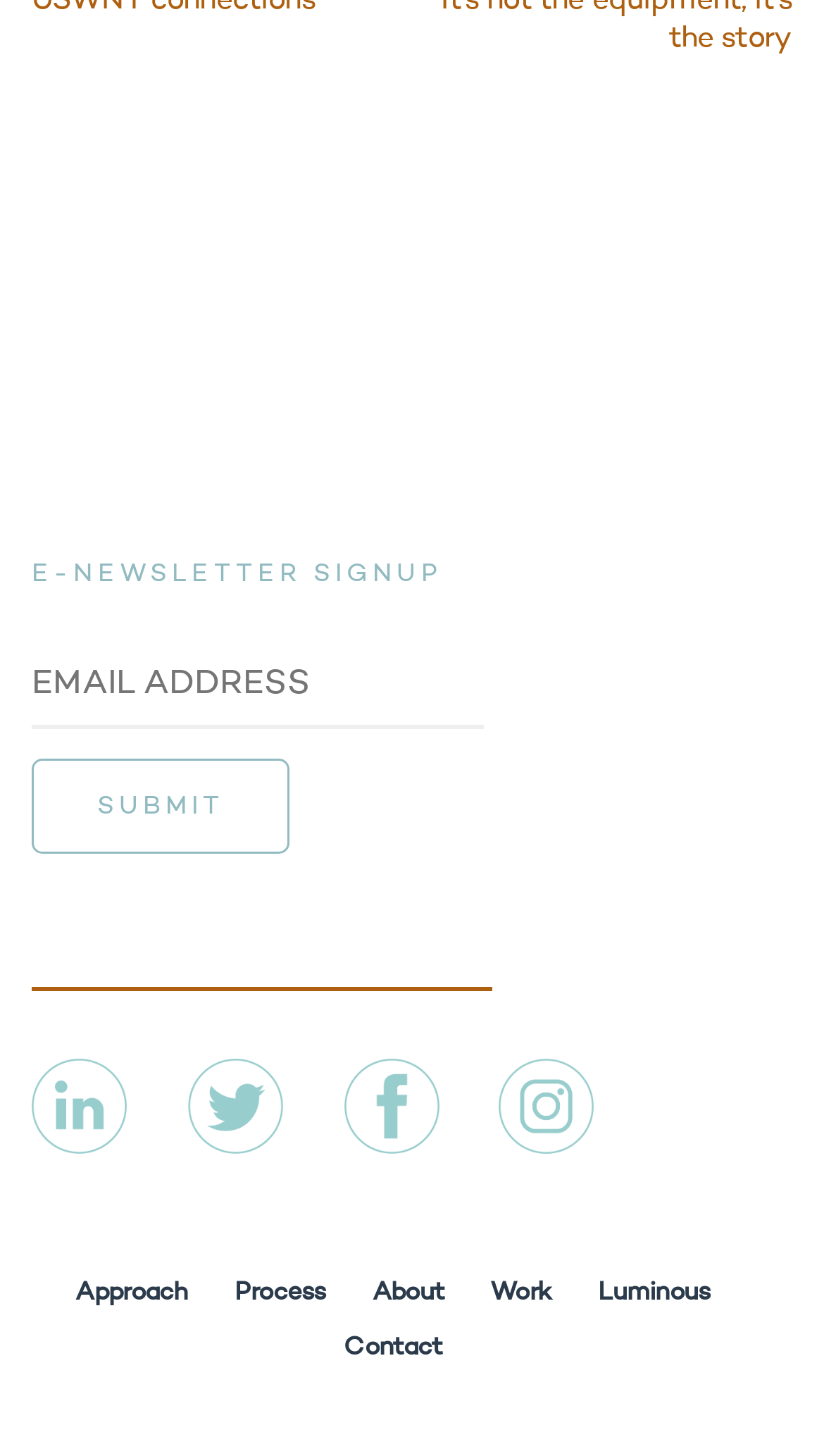Determine the bounding box coordinates of the target area to click to execute the following instruction: "Learn about the approach."

[0.092, 0.88, 0.228, 0.897]